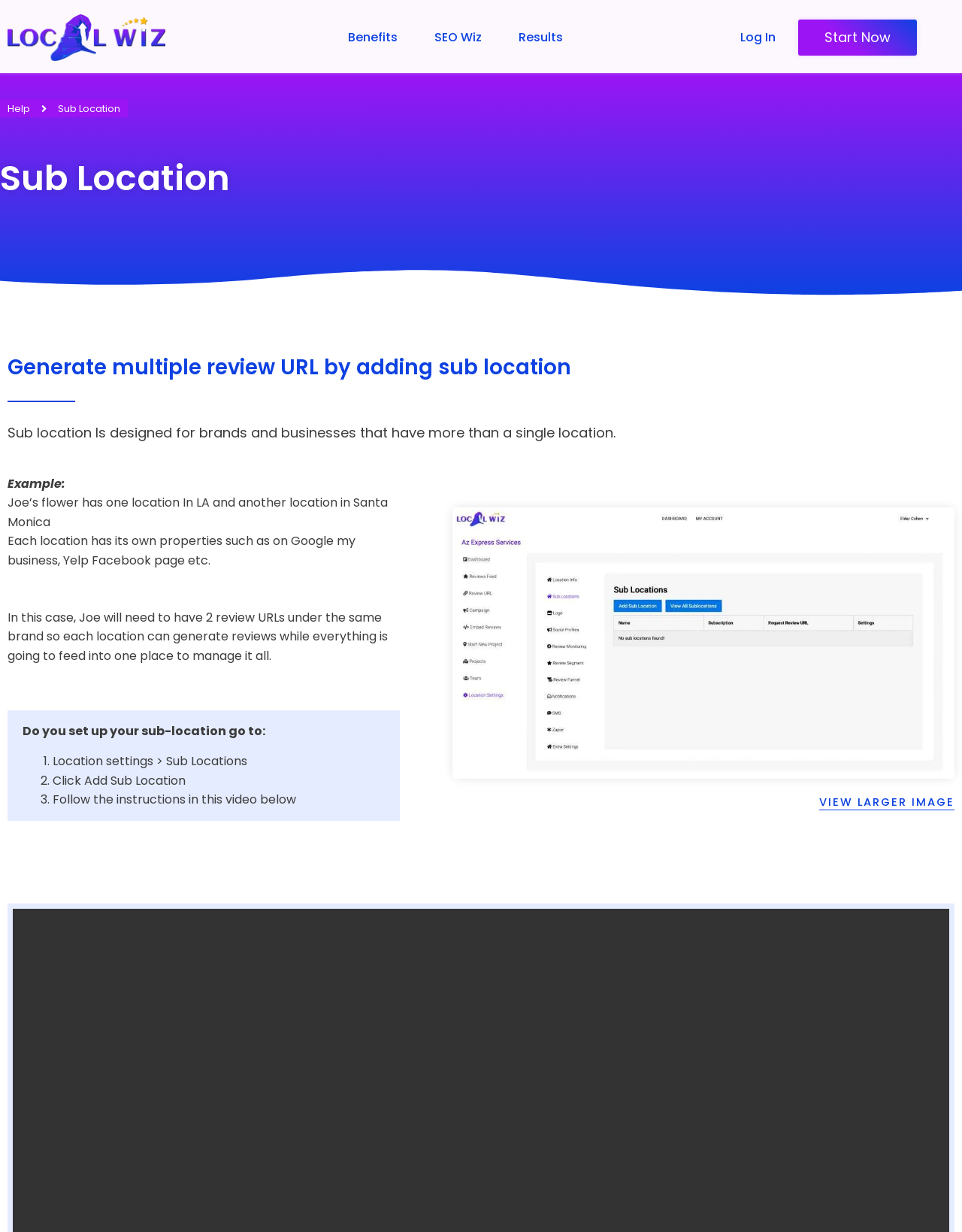Based on what you see in the screenshot, provide a thorough answer to this question: What type of content is available below the instructions?

After the instructions on how to set up a sub-location, there is a video available that provides further guidance, as indicated by the text 'Follow the instructions in this video below'.